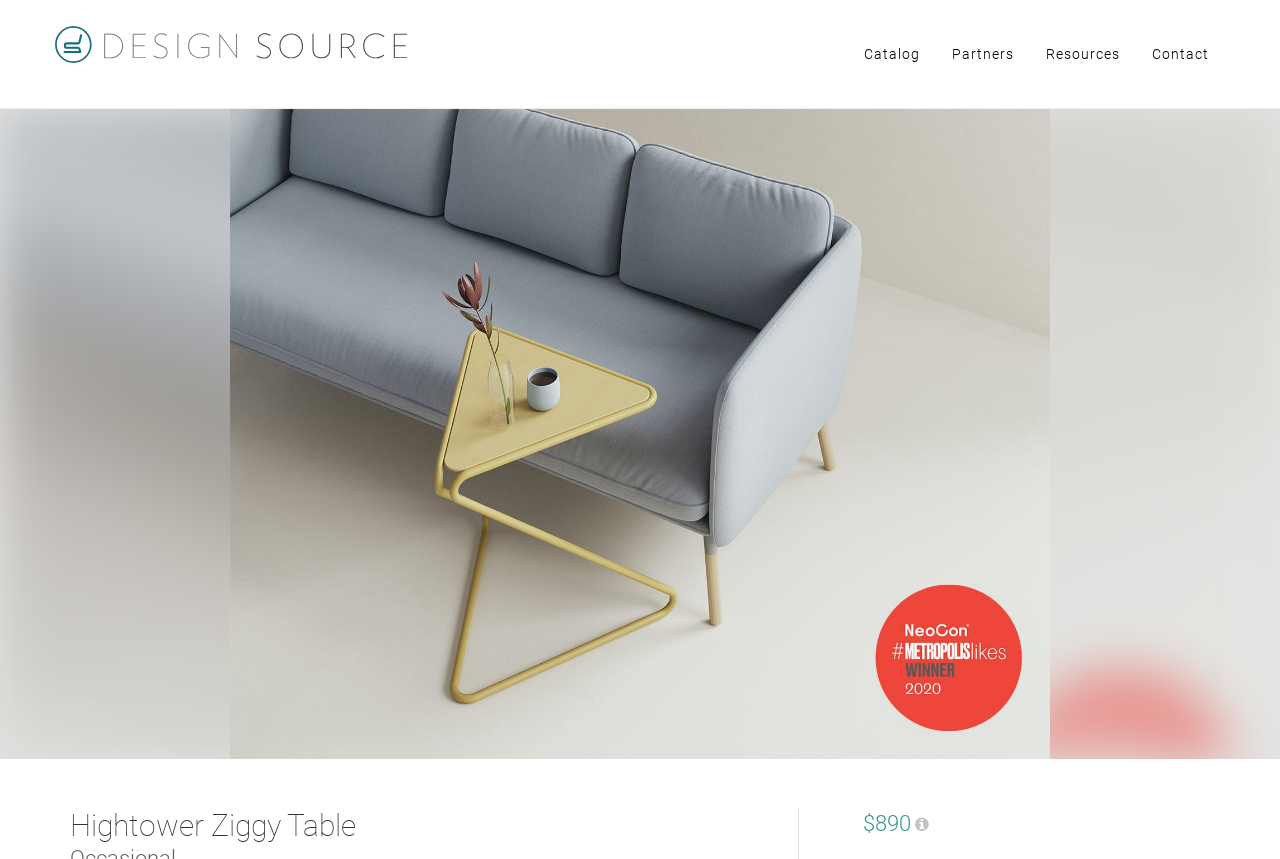What is the purpose of the 'Design Source' link?
Offer a detailed and full explanation in response to the question.

The 'Design Source' link is likely a navigation link that leads to a section or webpage related to design sources, possibly providing more information or resources about the Hightower Ziggy Table's design.